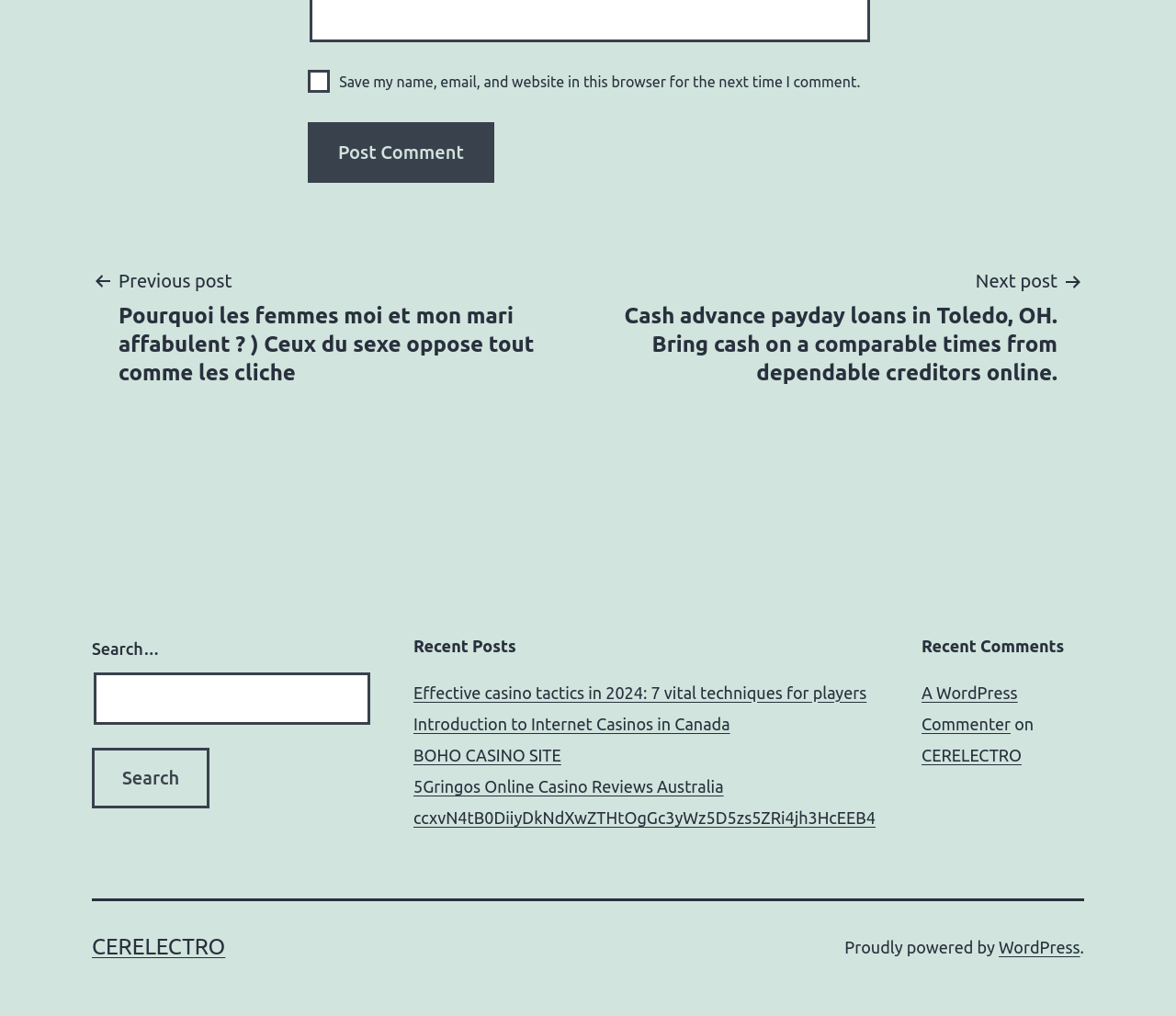Find the bounding box coordinates for the HTML element described in this sentence: "ccxvN4tB0DiiyDkNdXwZTHtOgGc3yWz5D5zs5ZRi4jh3HcEEB4". Provide the coordinates as four float numbers between 0 and 1, in the format [left, top, right, bottom].

[0.352, 0.796, 0.745, 0.814]